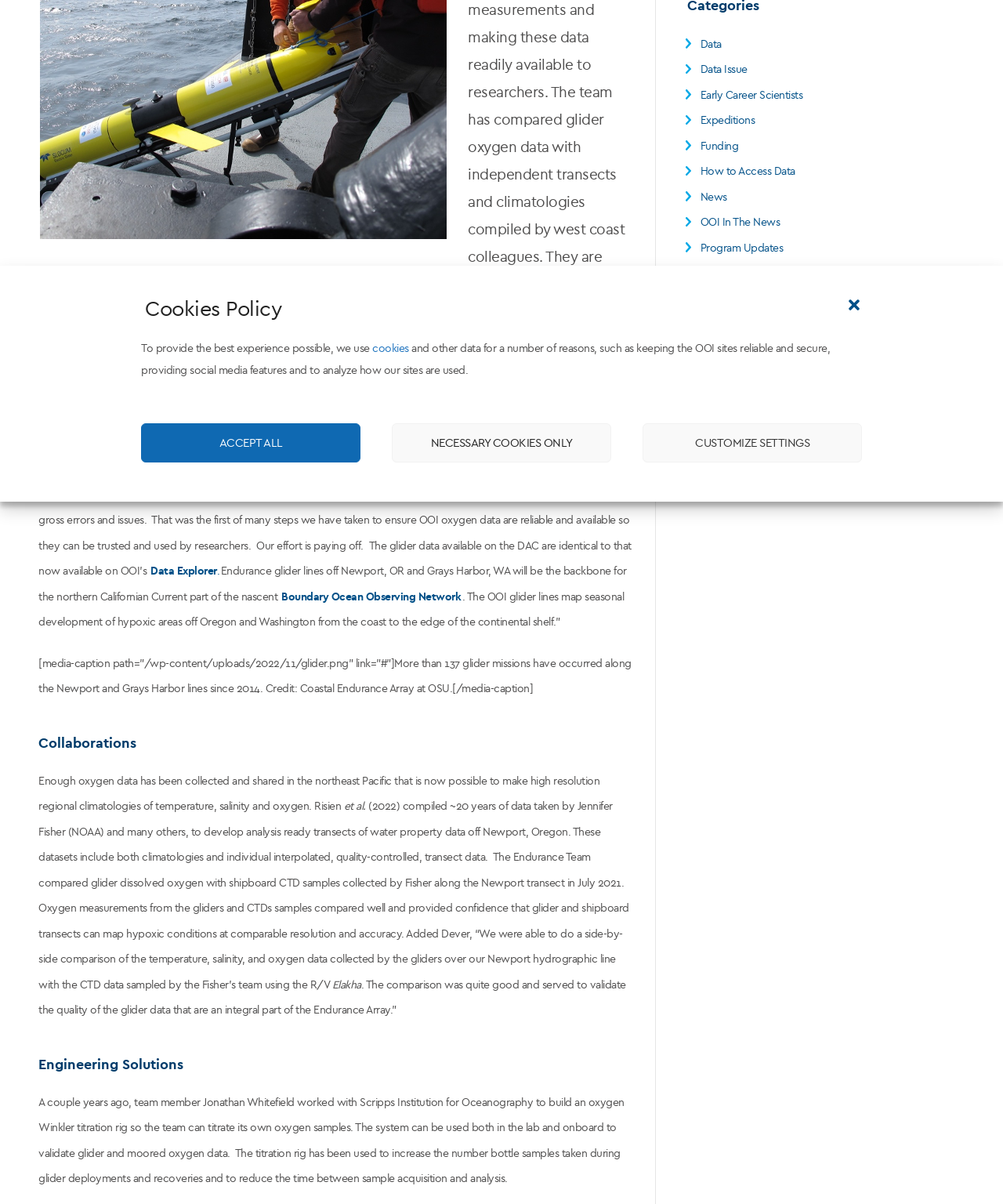Locate and provide the bounding box coordinates for the HTML element that matches this description: "Upcoming Events".

[0.697, 0.259, 0.783, 0.28]